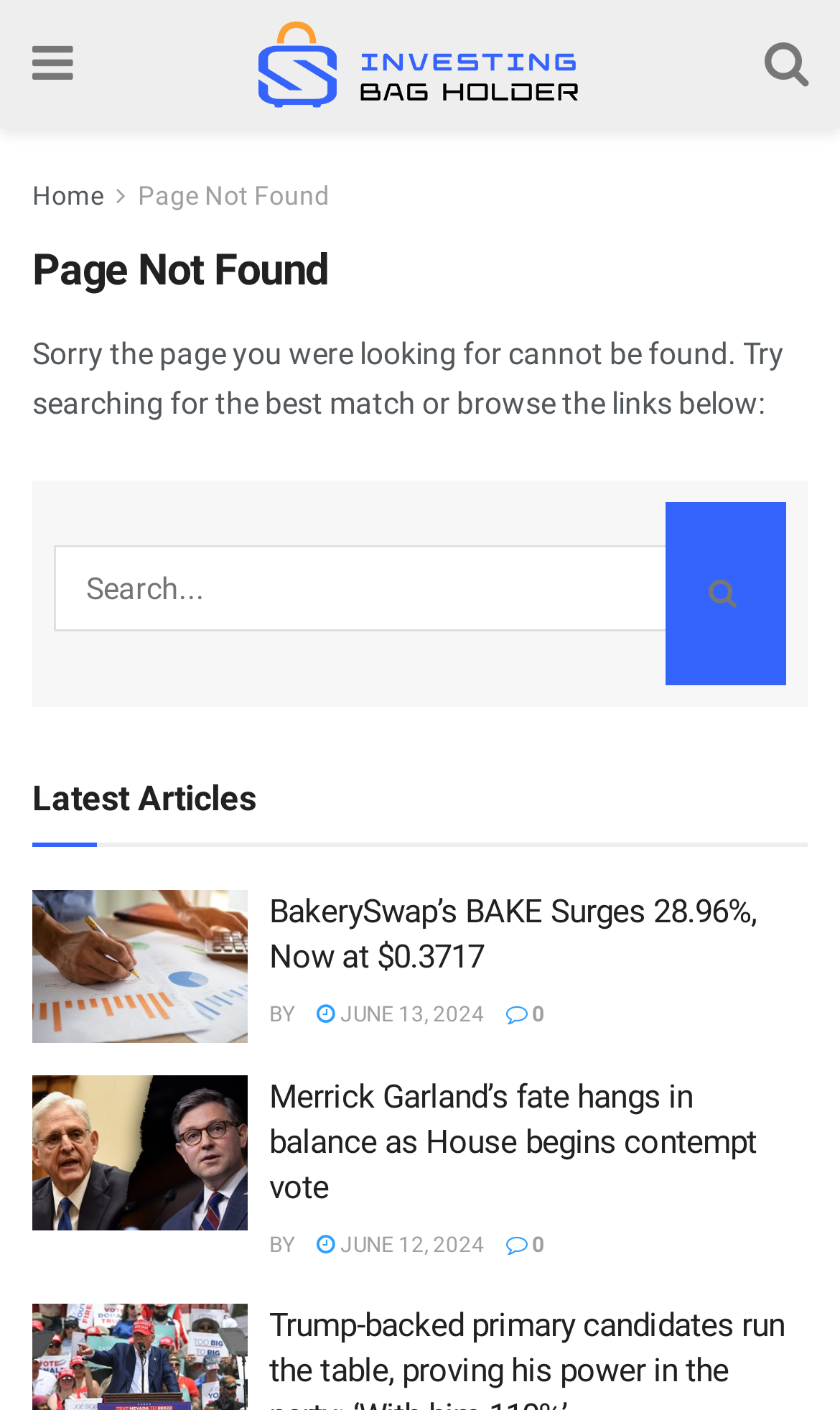Describe all the significant parts and information present on the webpage.

The webpage is titled "Investing Bag Holder - Investing and Stock News" and appears to be a news or article aggregation page. At the top left, there is a link with a icon, and next to it, a link with the title "Investing Bag Holder" accompanied by an image. On the top right, there is another link with an icon.

Below the title, there is a heading that reads "Page Not Found" and a paragraph of text apologizing for the page not being found, suggesting to search for the best match or browse the links below. A search bar with a "Search" button is provided below the text.

The main content of the page is divided into articles, with a heading "Latest Articles" at the top. There are two articles displayed, each with a title, an image, and a brief description. The articles are arranged vertically, with the first article taking up more space than the second. Each article has a "BY" label, a date, and a "0" icon.

The first article's title is "BakerySwap’s BAKE Surges 28.96%, Now at $0.3717", and the second article's title is "Merrick Garland’s fate hangs in balance as House begins contempt vote". Both articles have links to read more, and the dates "JUNE 13, 2024" and "JUNE 12, 2024" respectively.